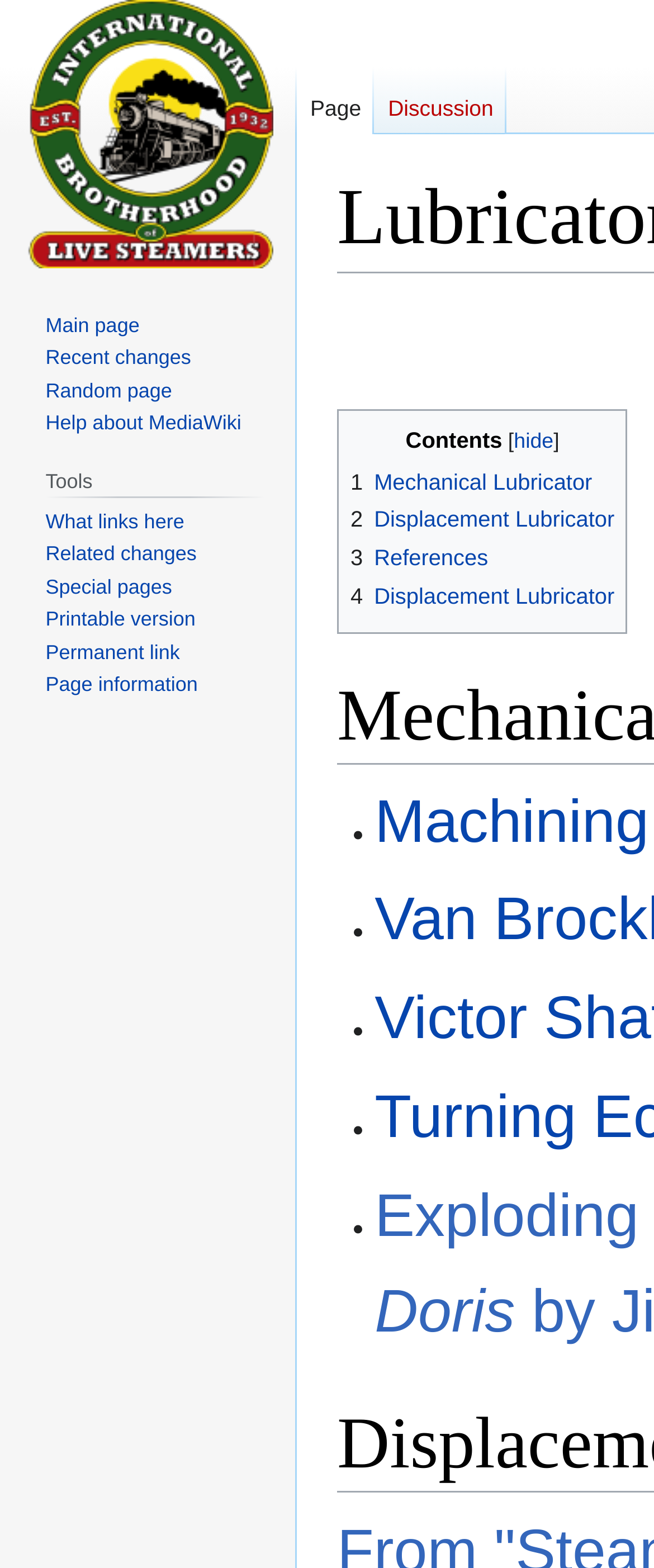Based on the image, please elaborate on the answer to the following question:
What is the purpose of the 'hide' button?

The 'hide' button is located under the 'Contents' navigation, suggesting that it is used to hide the contents of the navigation. This is a common functionality in web pages to show or hide content.